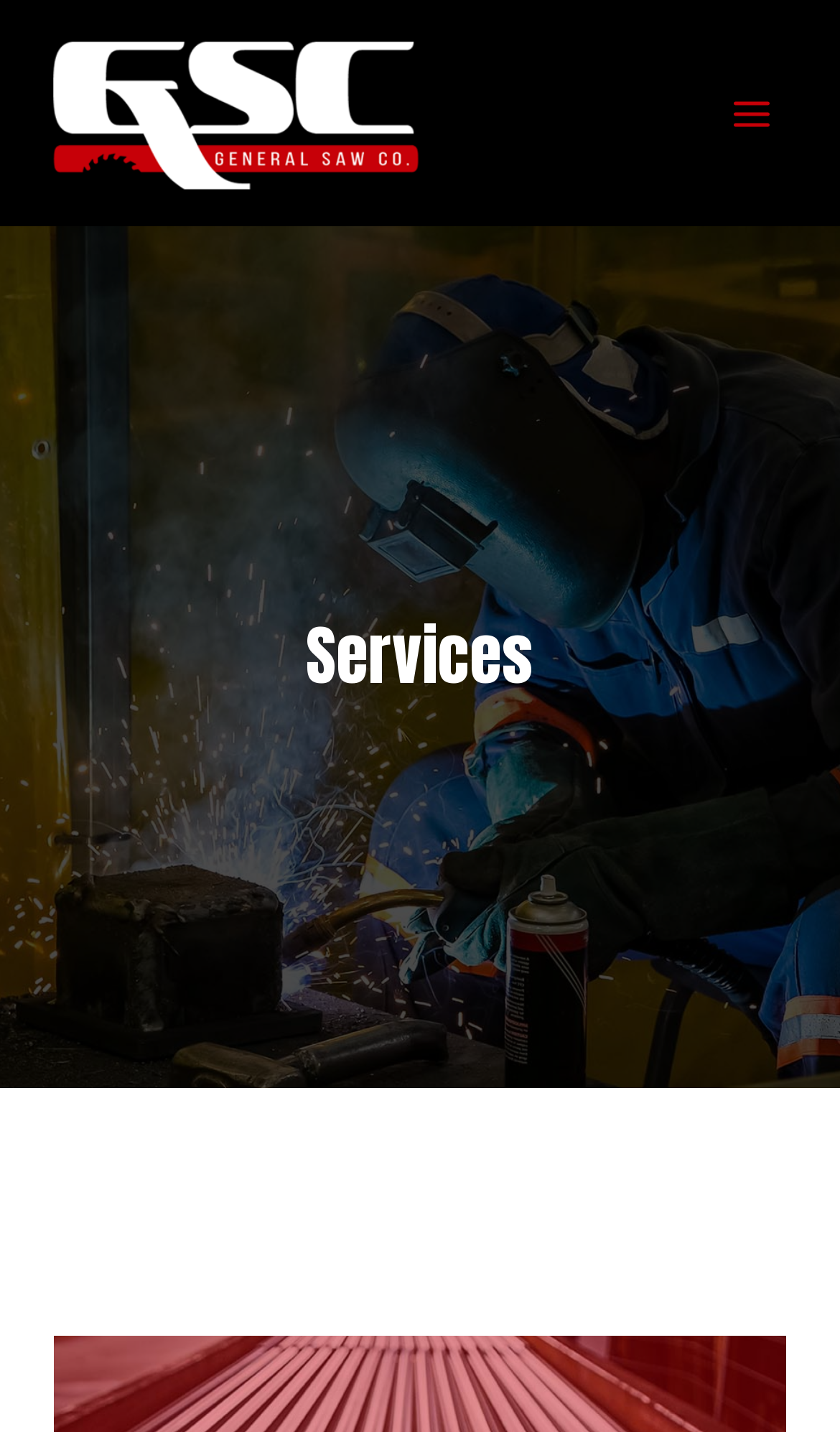From the element description Main Menu, predict the bounding box coordinates of the UI element. The coordinates must be specified in the format (top-left x, top-left y, bottom-right x, bottom-right y) and should be within the 0 to 1 range.

[0.841, 0.048, 0.949, 0.111]